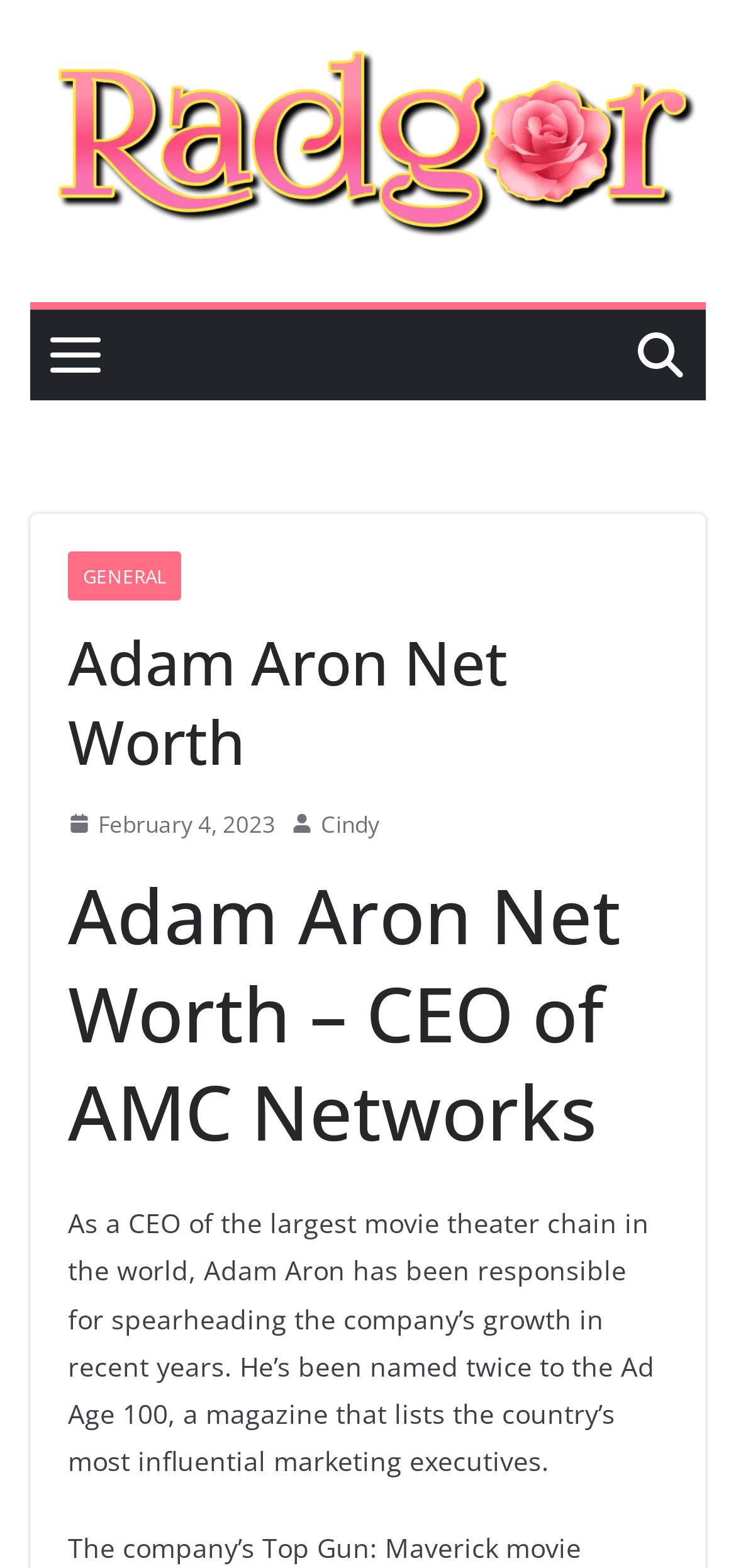Who is mentioned along with Adam Aron?
Use the screenshot to answer the question with a single word or phrase.

Cindy